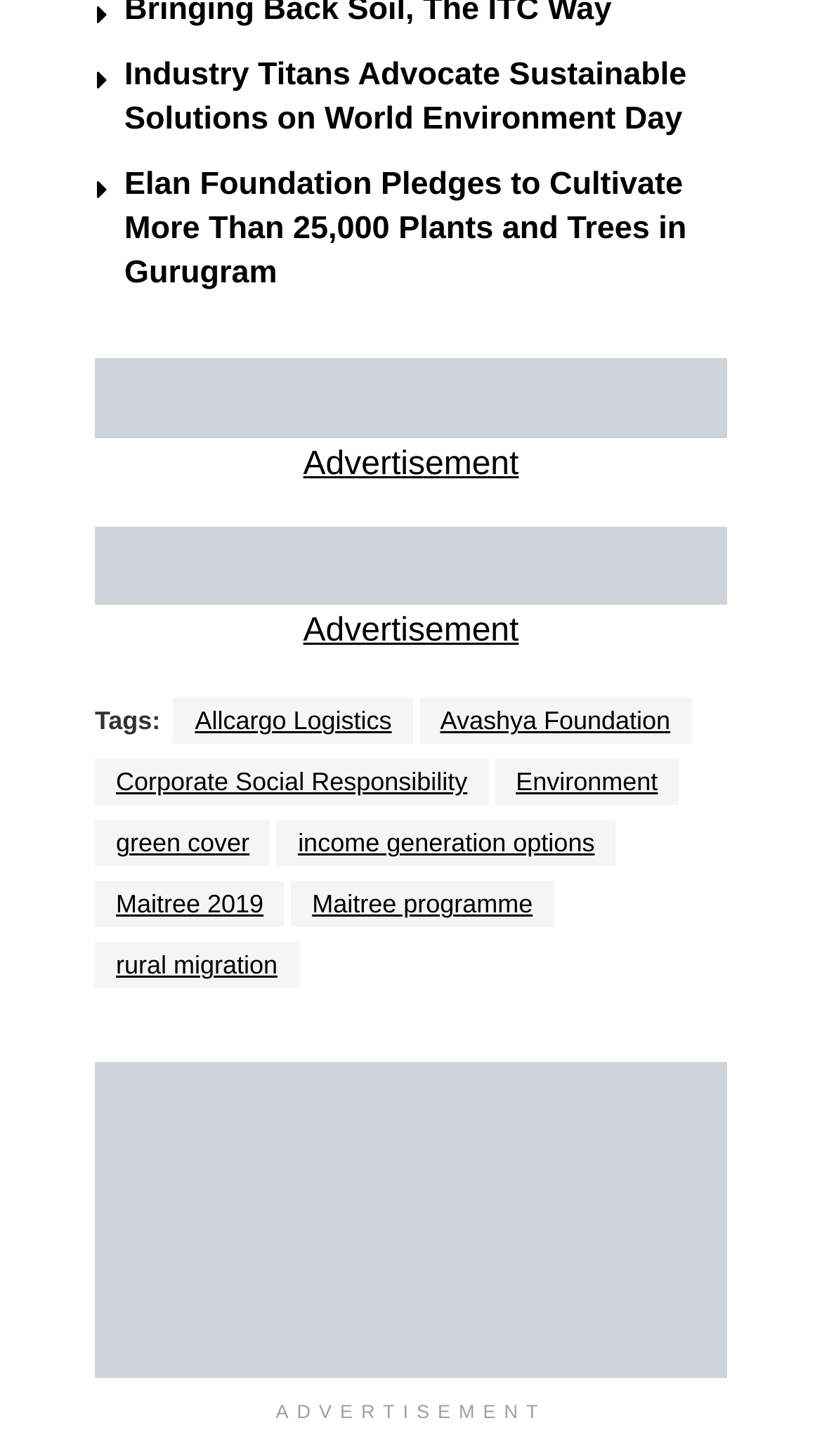Determine the bounding box coordinates in the format (top-left x, top-left y, bottom-right x, bottom-right y). Ensure all values are floating point numbers between 0 and 1. Identify the bounding box of the UI element described by: Maitree programme

[0.354, 0.605, 0.674, 0.637]